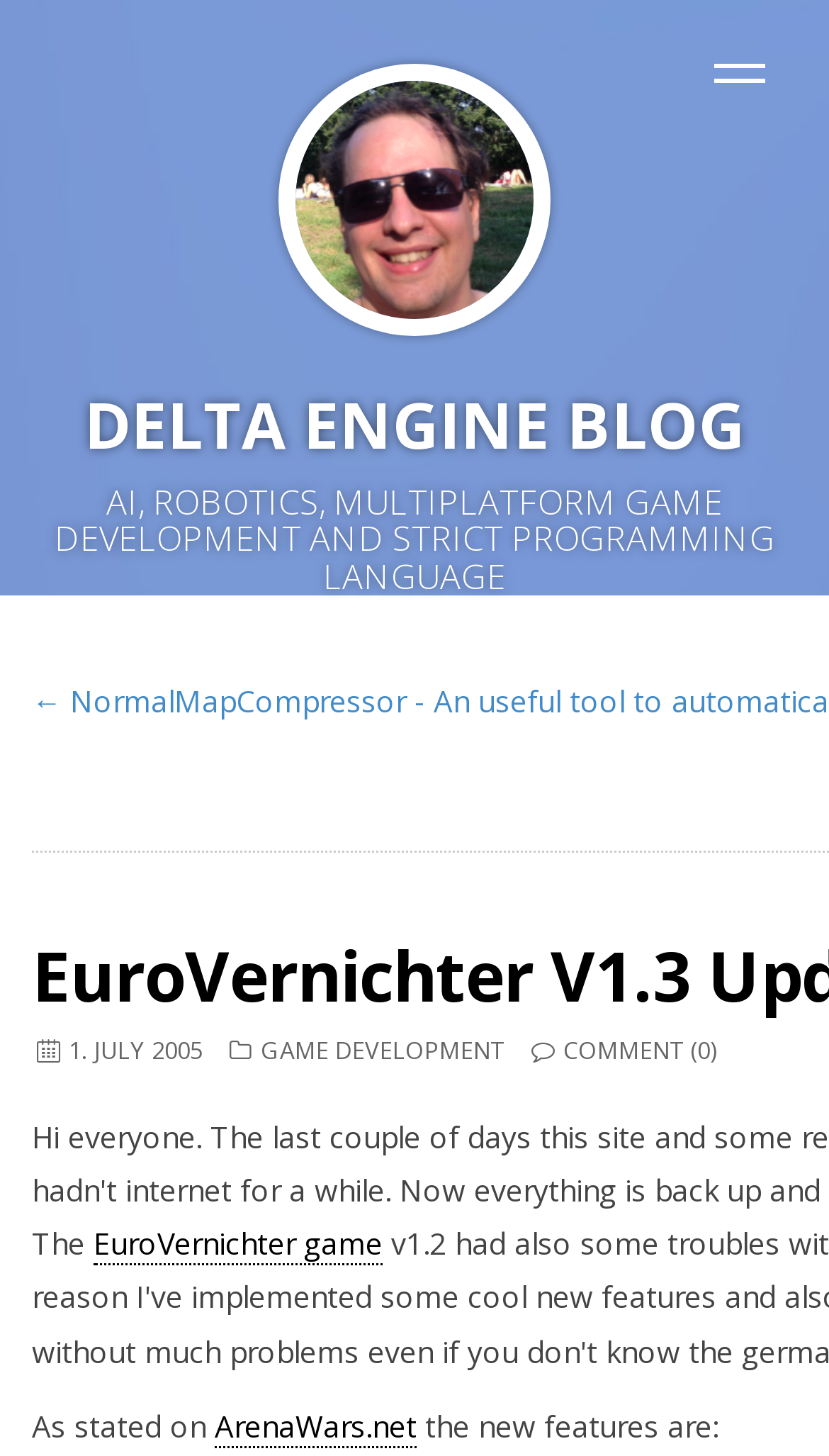How many comments are there on the latest blog post?
Answer the question with a detailed explanation, including all necessary information.

I found the number of comments by looking at the link element in the header section of the webpage, which has the text 'COMMENT (0)'.